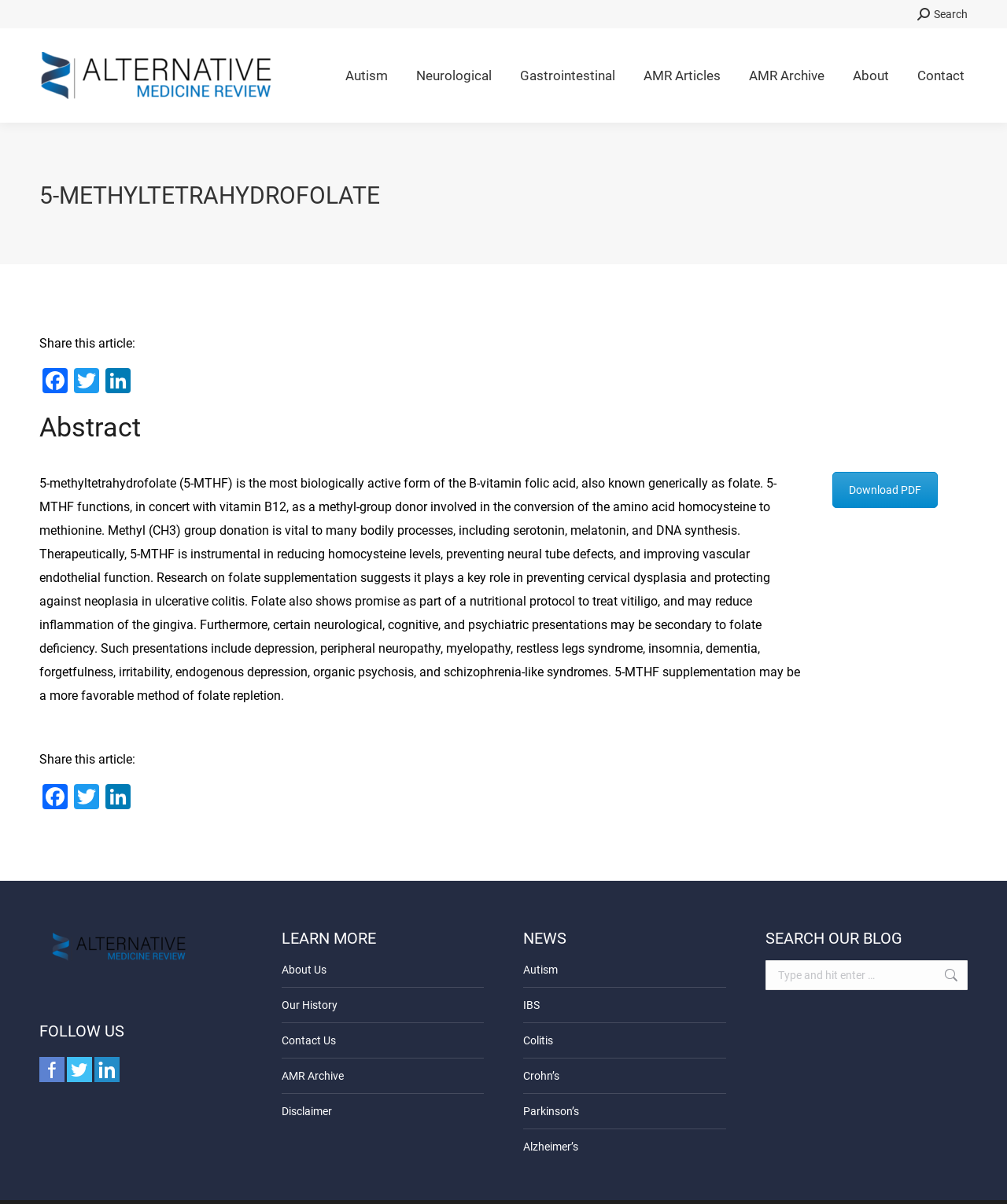Please identify the bounding box coordinates of the element that needs to be clicked to perform the following instruction: "Follow us on Facebook".

[0.039, 0.878, 0.064, 0.899]